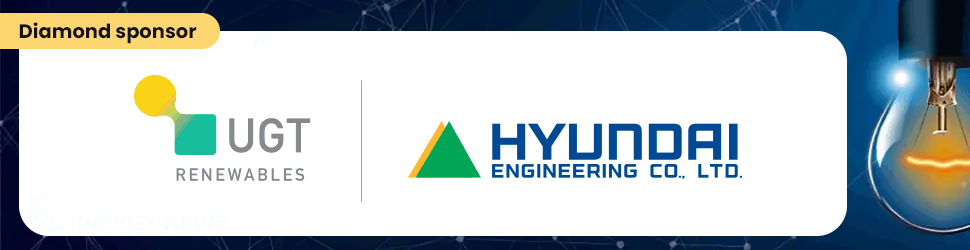What does the glowing light bulb symbolize?
Based on the screenshot, give a detailed explanation to answer the question.

The background of the image combines a network-inspired design with a glowing light bulb, which symbolizes innovation and energy efficiency, emphasizing the commitment of both companies to sustainable energy solutions.